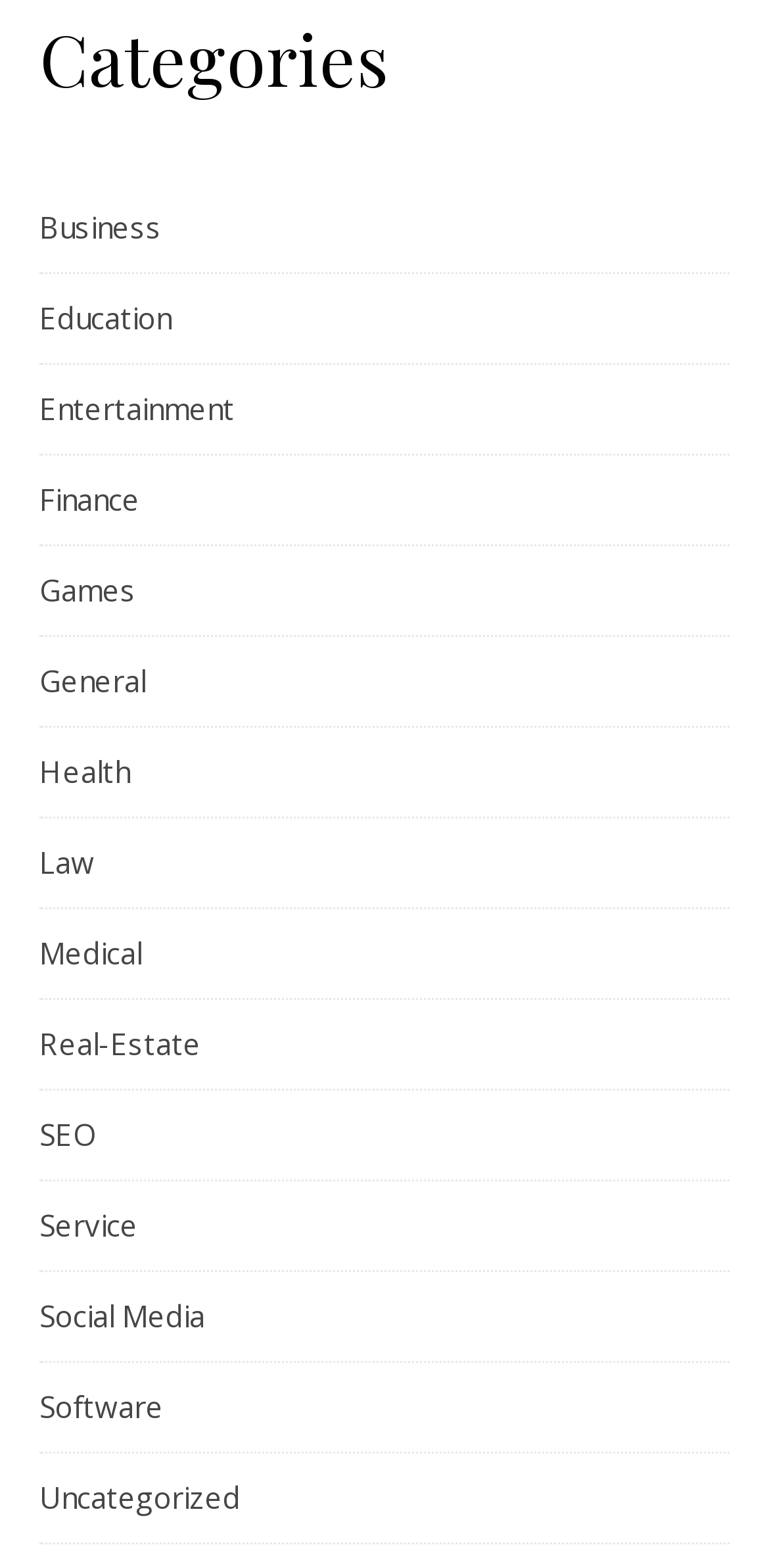Identify the bounding box coordinates of the part that should be clicked to carry out this instruction: "Select Education link".

[0.051, 0.175, 0.223, 0.232]